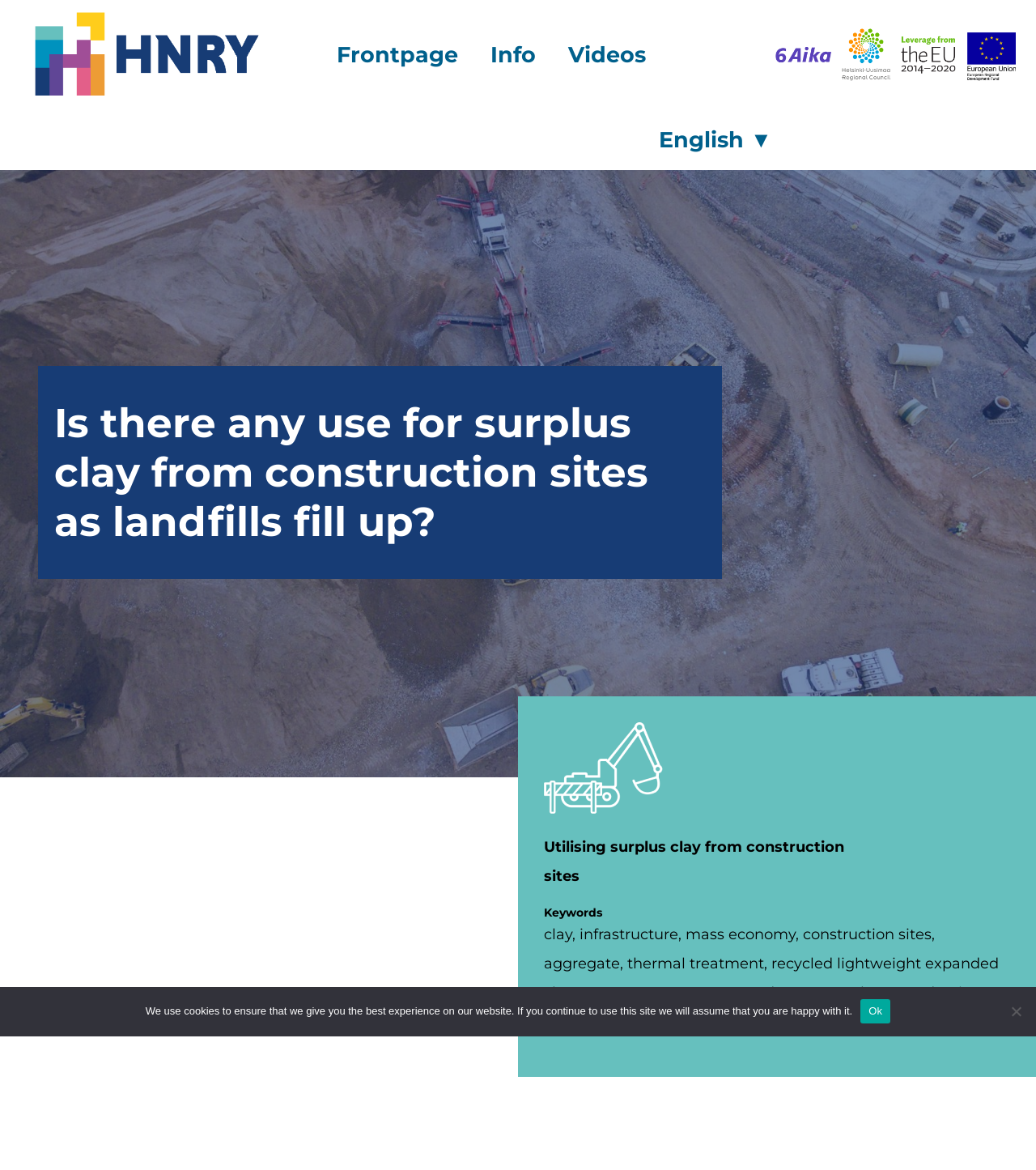What is the topic of discussion on this webpage?
Can you offer a detailed and complete answer to this question?

The topic of discussion on this webpage is about utilizing surplus clay from construction sites, which is evident from the heading 'Is there any use for surplus clay from construction sites as landfills fill up?' and the static text 'Utilising surplus clay from construction sites'.